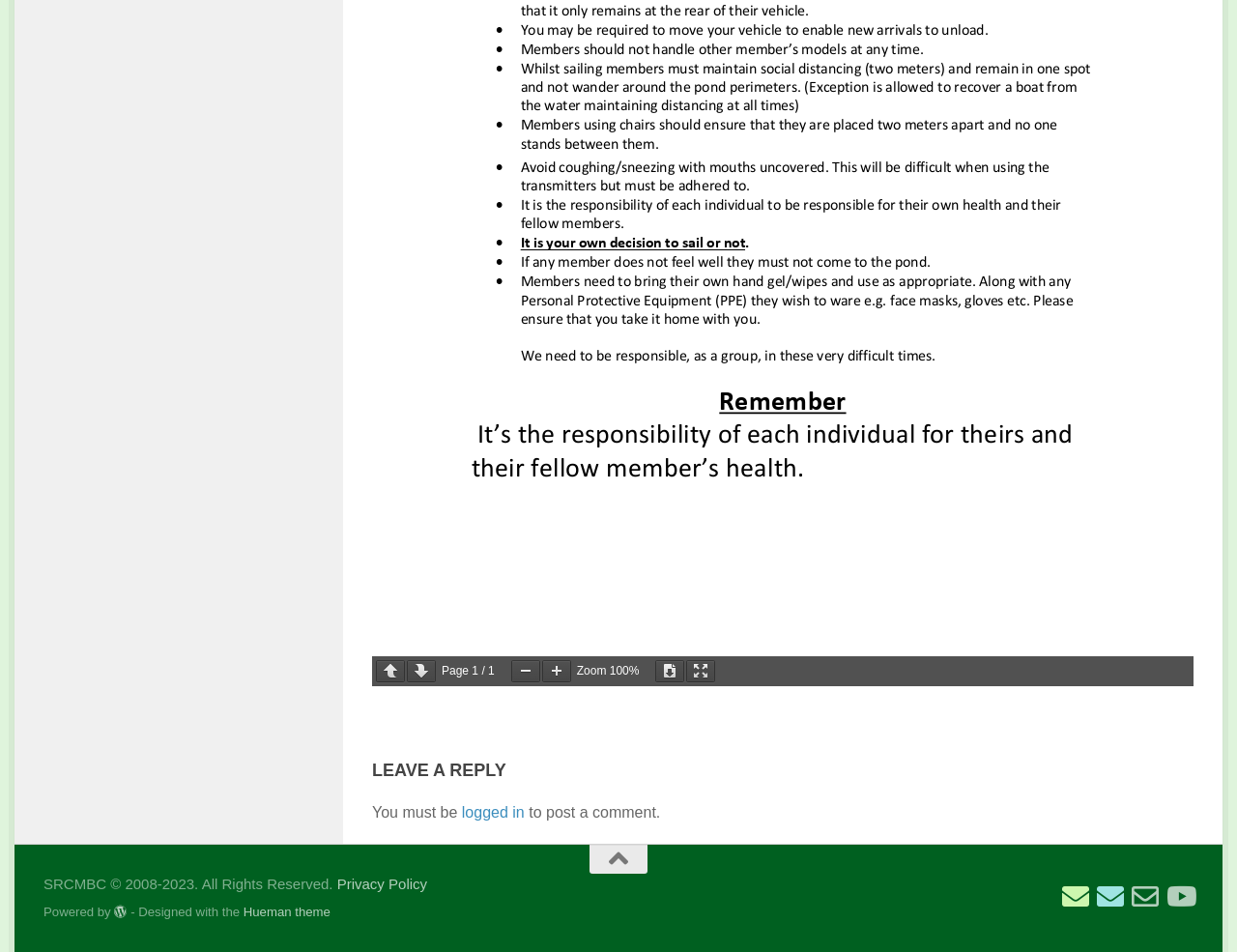Identify the bounding box coordinates of the area you need to click to perform the following instruction: "Click the 'Previous page' button".

[0.304, 0.693, 0.327, 0.716]